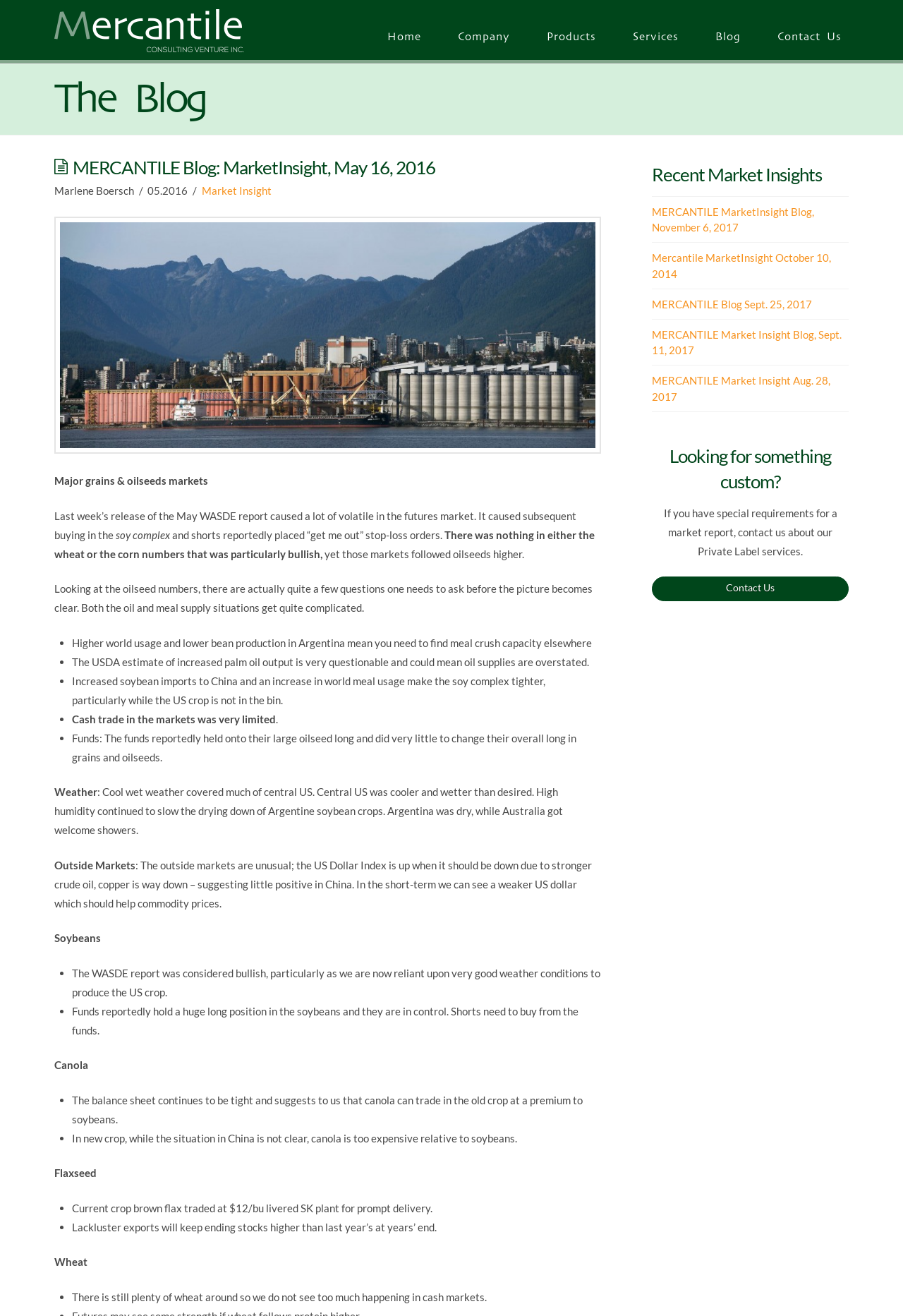Please identify the bounding box coordinates for the region that you need to click to follow this instruction: "View recent market insights".

[0.722, 0.125, 0.94, 0.14]